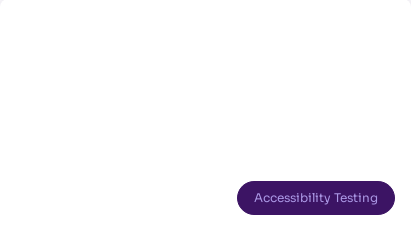Describe all elements and aspects of the image.

The image features a button prominently displayed, labeled "Accessibility Testing." It is visually highlighted to attract attention, suggesting its importance in navigating resources or information related to accessibility testing practices. This button is likely part of a user interface that emphasizes content or tools aimed at enhancing digital accessibility, reflecting a commitment to inclusive design. The rounded shape and contrasting color of the button provide a clear call to action, encouraging users to engage with accessibility resources and insights.